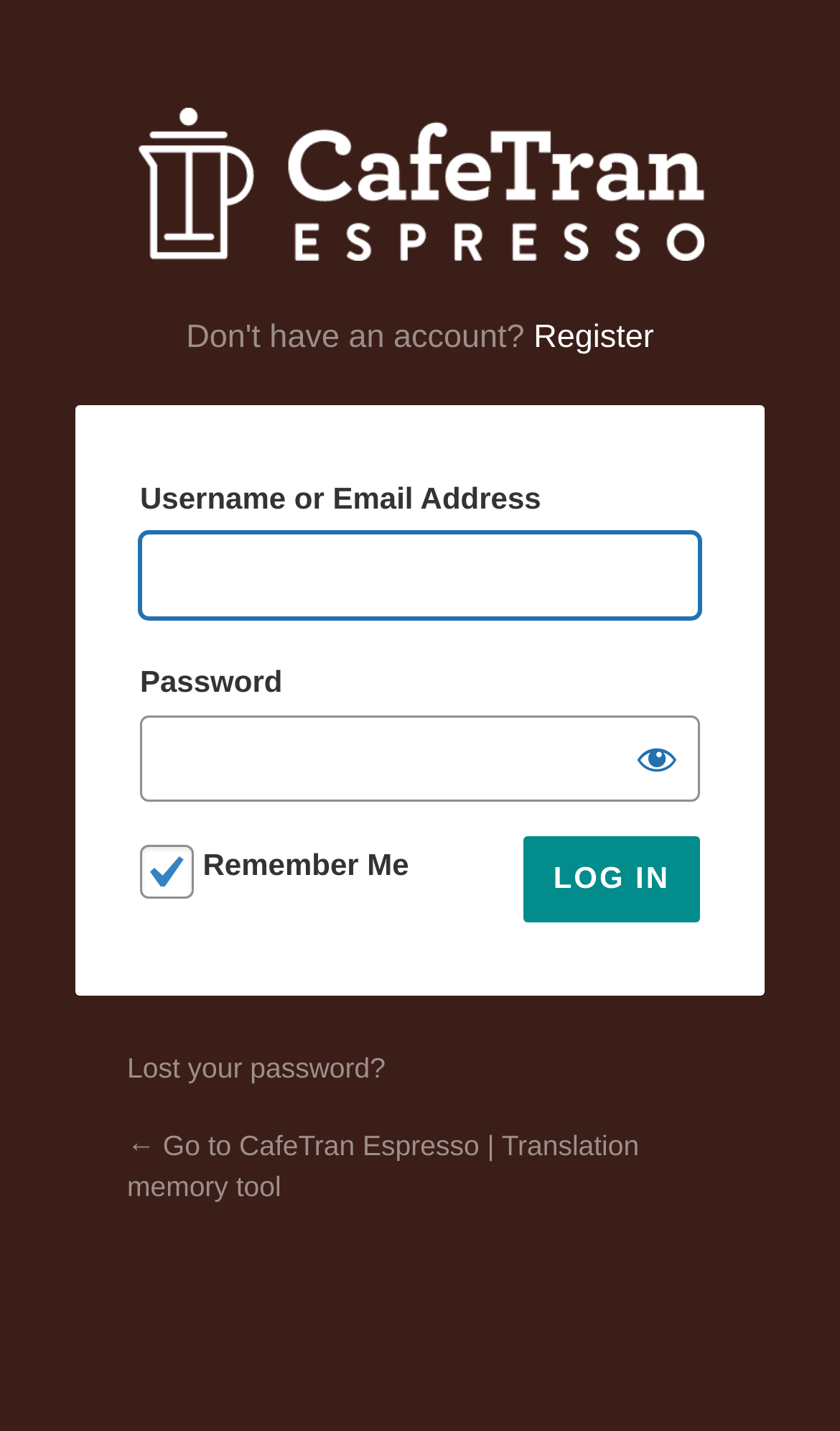What is the purpose of this webpage?
Look at the image and respond with a one-word or short-phrase answer.

Log in to CafeTran Espresso